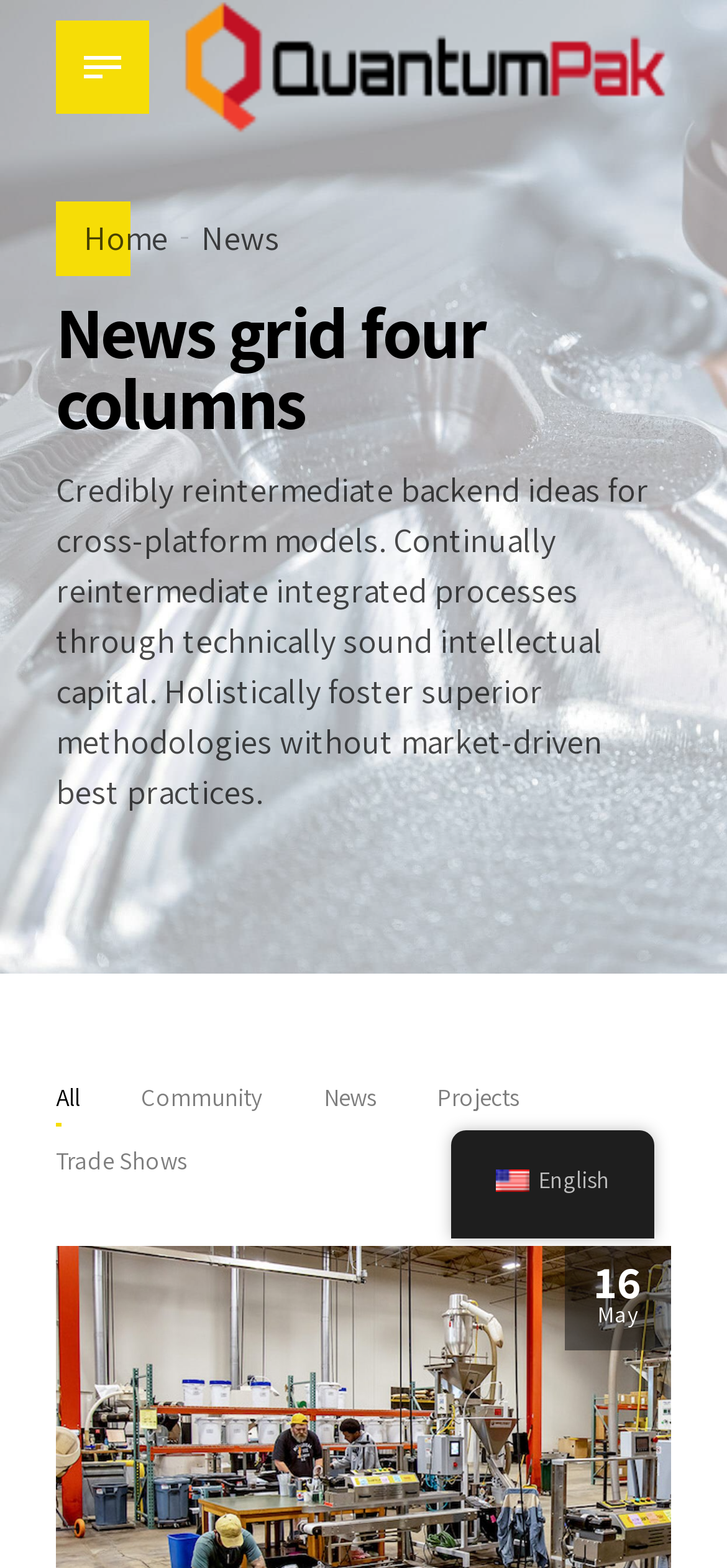What language is the website in?
Kindly answer the question with as much detail as you can.

The language of the website can be determined by looking at the link element with the text 'en_US English' at the bottom of the page, which is likely indicating the language of the website.